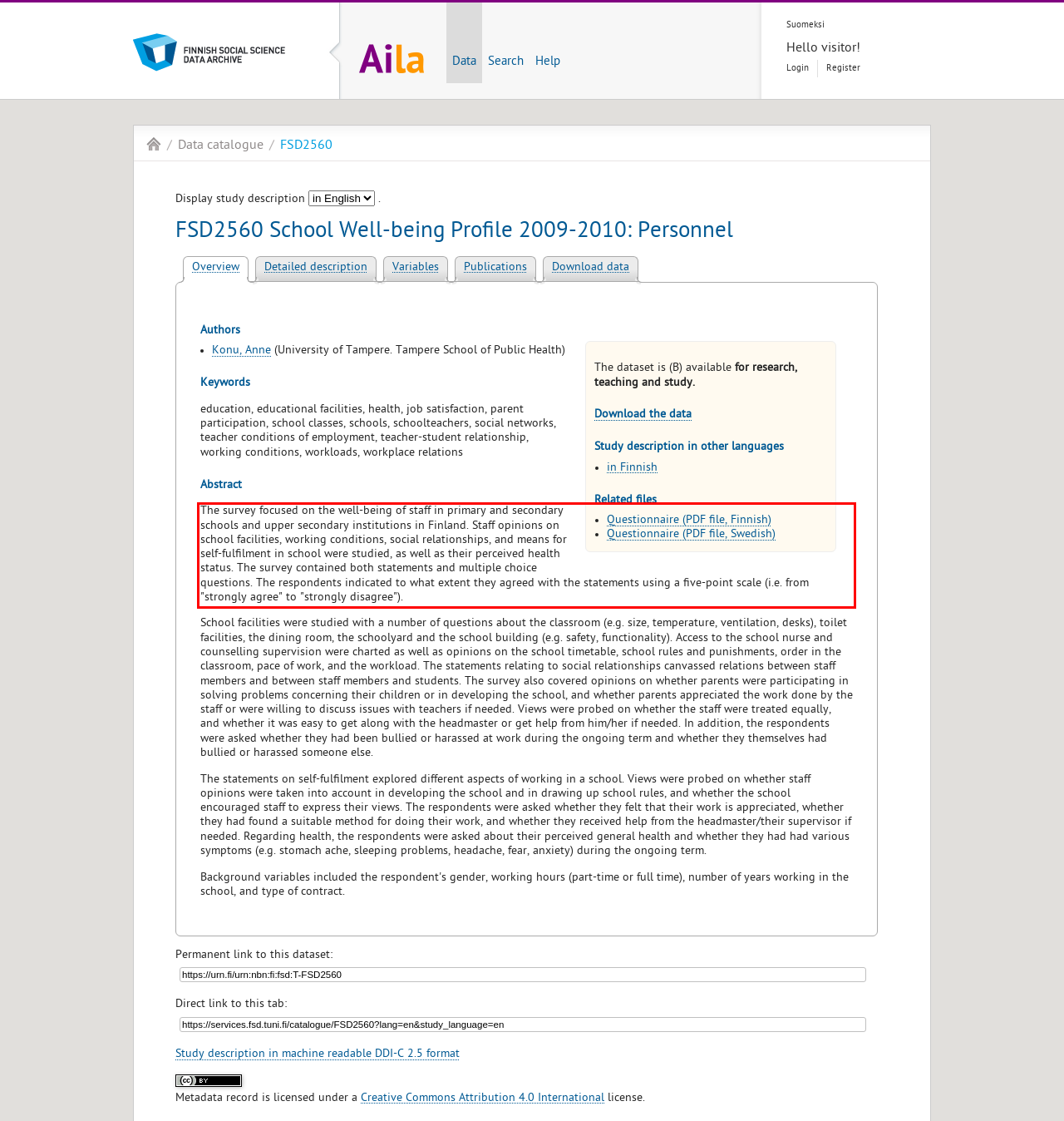Identify the red bounding box in the webpage screenshot and perform OCR to generate the text content enclosed.

The survey focused on the well-being of staff in primary and secondary schools and upper secondary institutions in Finland. Staff opinions on school facilities, working conditions, social relationships, and means for self-fulfilment in school were studied, as well as their perceived health status. The survey contained both statements and multiple choice questions. The respondents indicated to what extent they agreed with the statements using a five-point scale (i.e. from "strongly agree" to "strongly disagree").